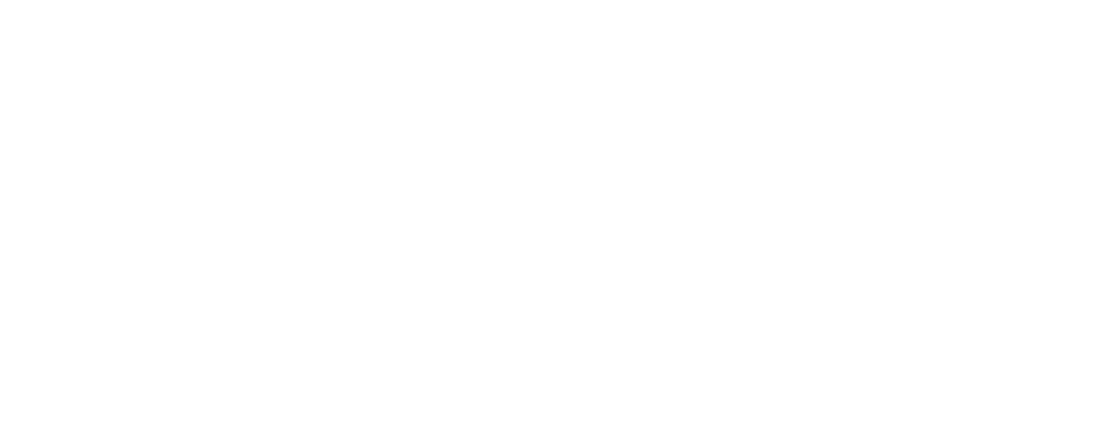What is the critical role of the Spadetail mutation in the EMT process?
Refer to the screenshot and deliver a thorough answer to the question presented.

According to the caption, the Spadetail mutation plays a critical role in the completion of the epithelial to mesenchymal transition (EMT) process in zebrafish mesoderm. This means that the Spadetail mutation is necessary for the EMT process to be completed.